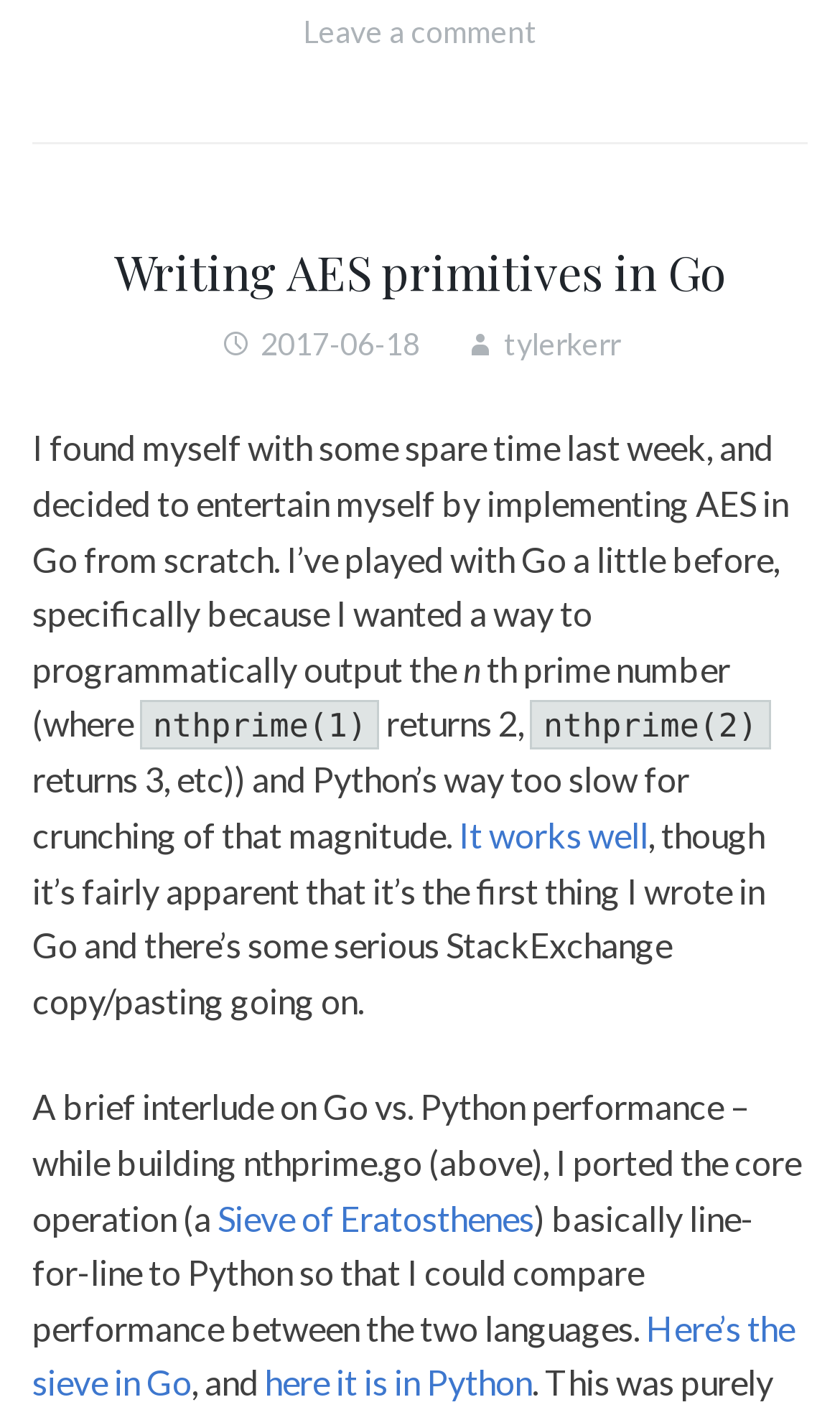Find and indicate the bounding box coordinates of the region you should select to follow the given instruction: "Learn about the Sieve of Eratosthenes".

[0.259, 0.843, 0.636, 0.871]